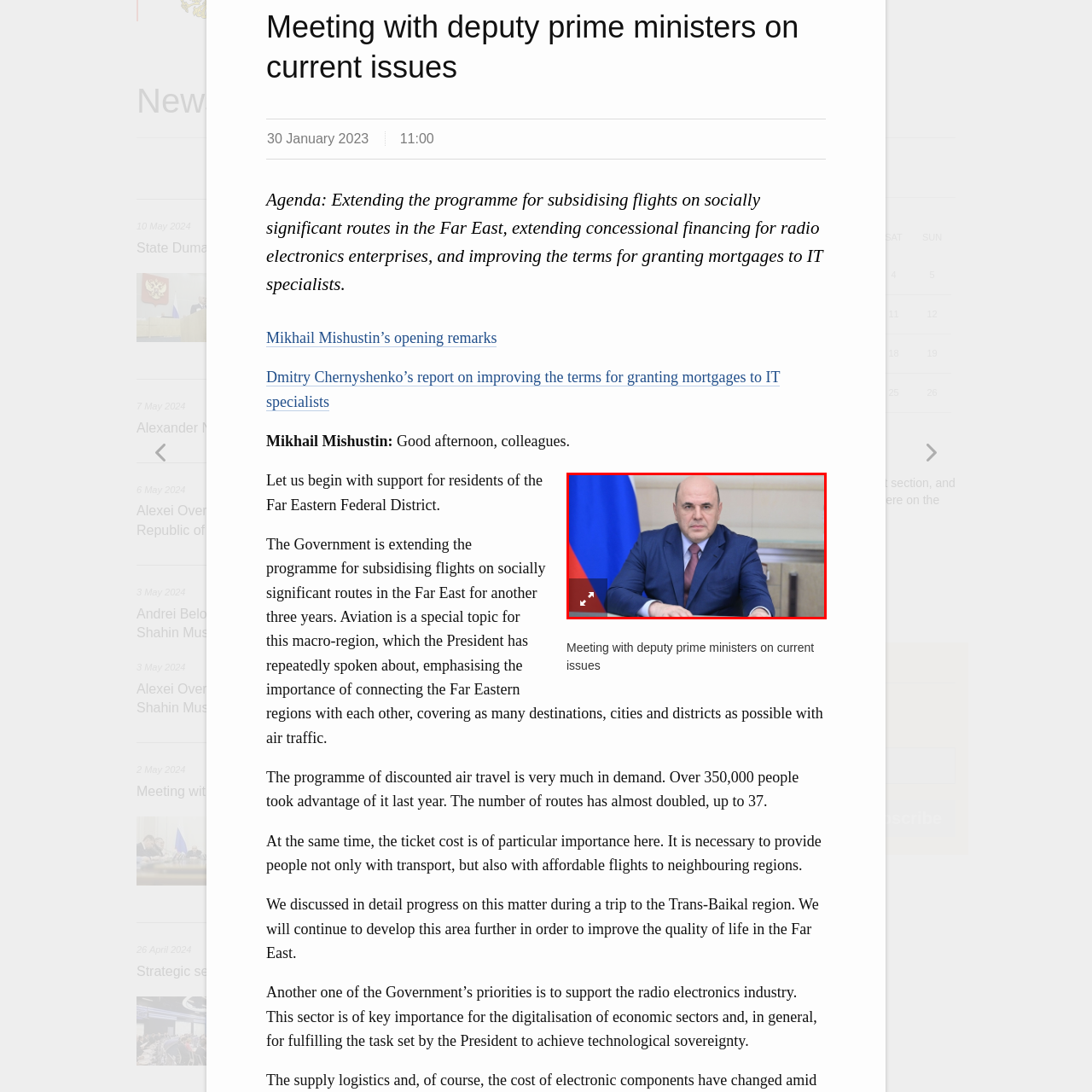Look at the image inside the red box and answer the question with a single word or phrase:
What is displayed behind the man?

Russian flag